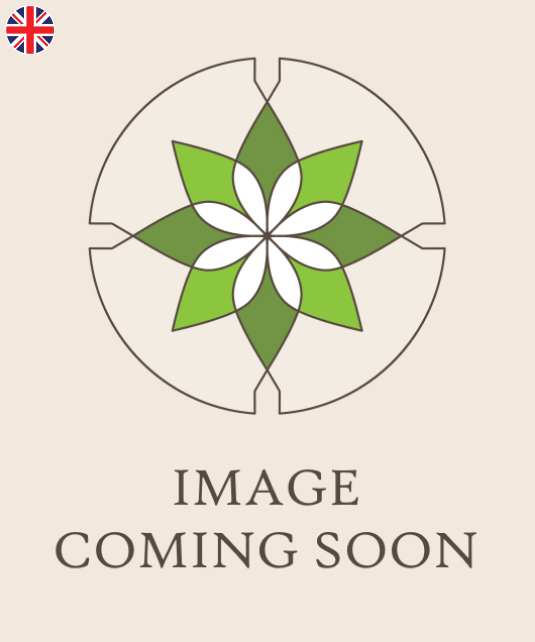What is the product being referred to in the graphic?
Refer to the image and provide a one-word or short phrase answer.

Equisetum hyemale - Dutch Rush